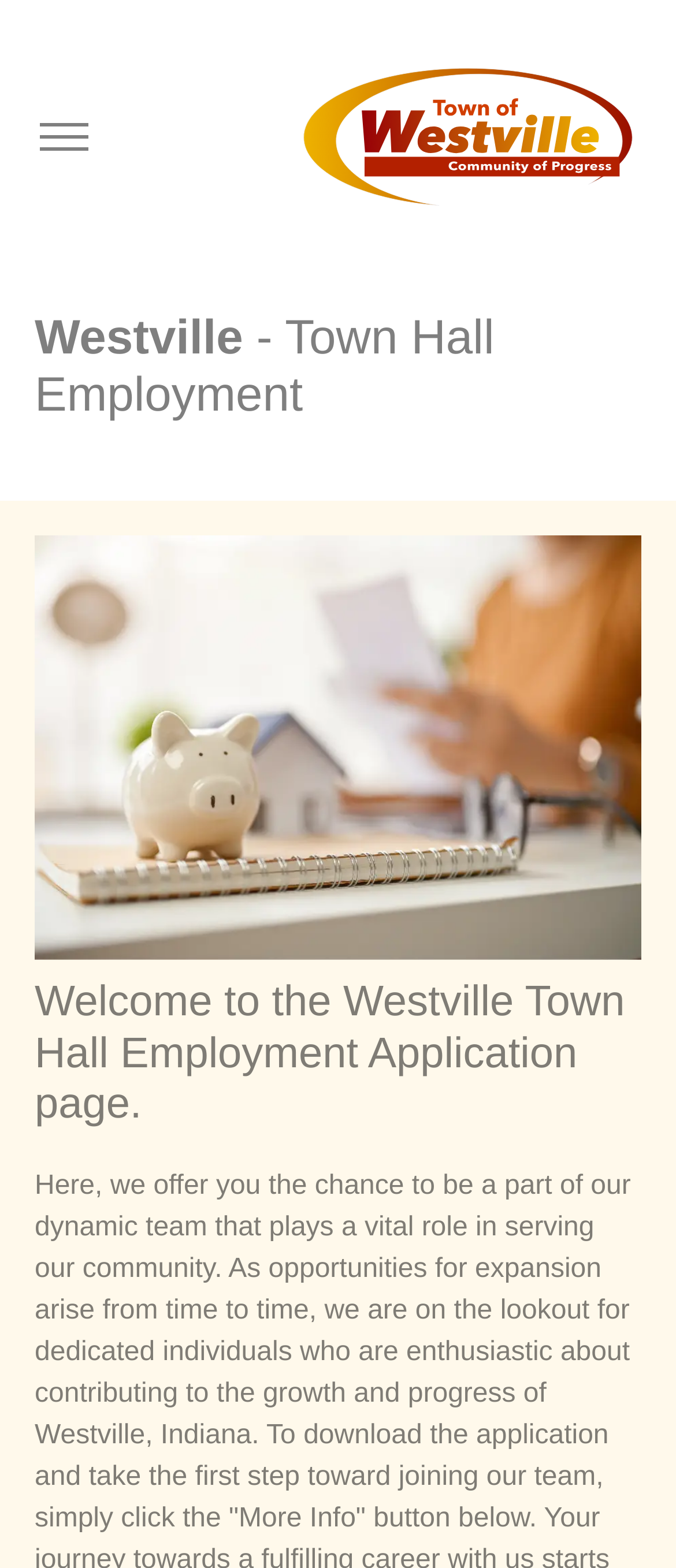What is the main topic of the page?
From the image, provide a succinct answer in one word or a short phrase.

Employment